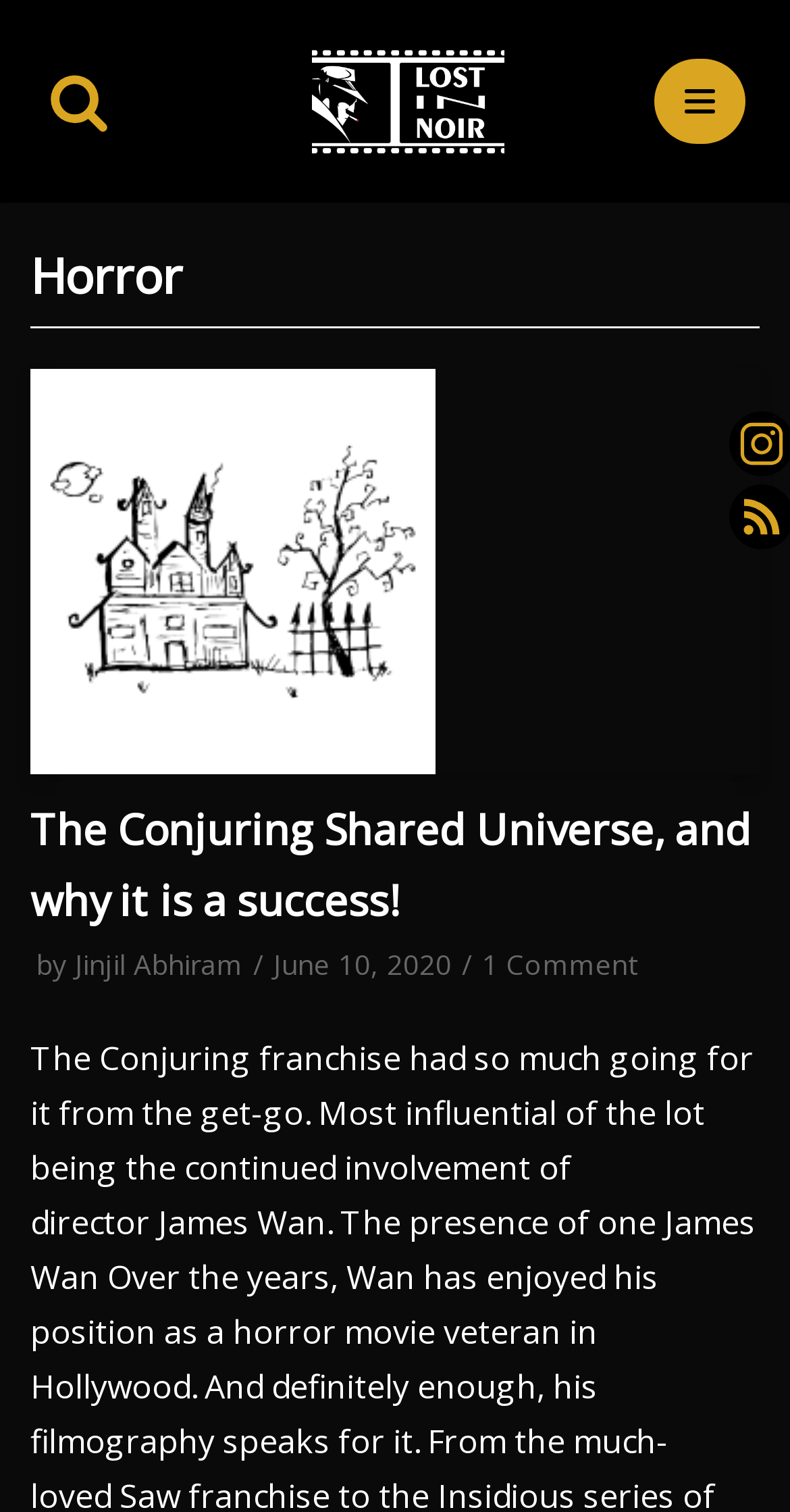Who is the author of the first article on the webpage?
From the screenshot, provide a brief answer in one word or phrase.

Jinjil Abhiram